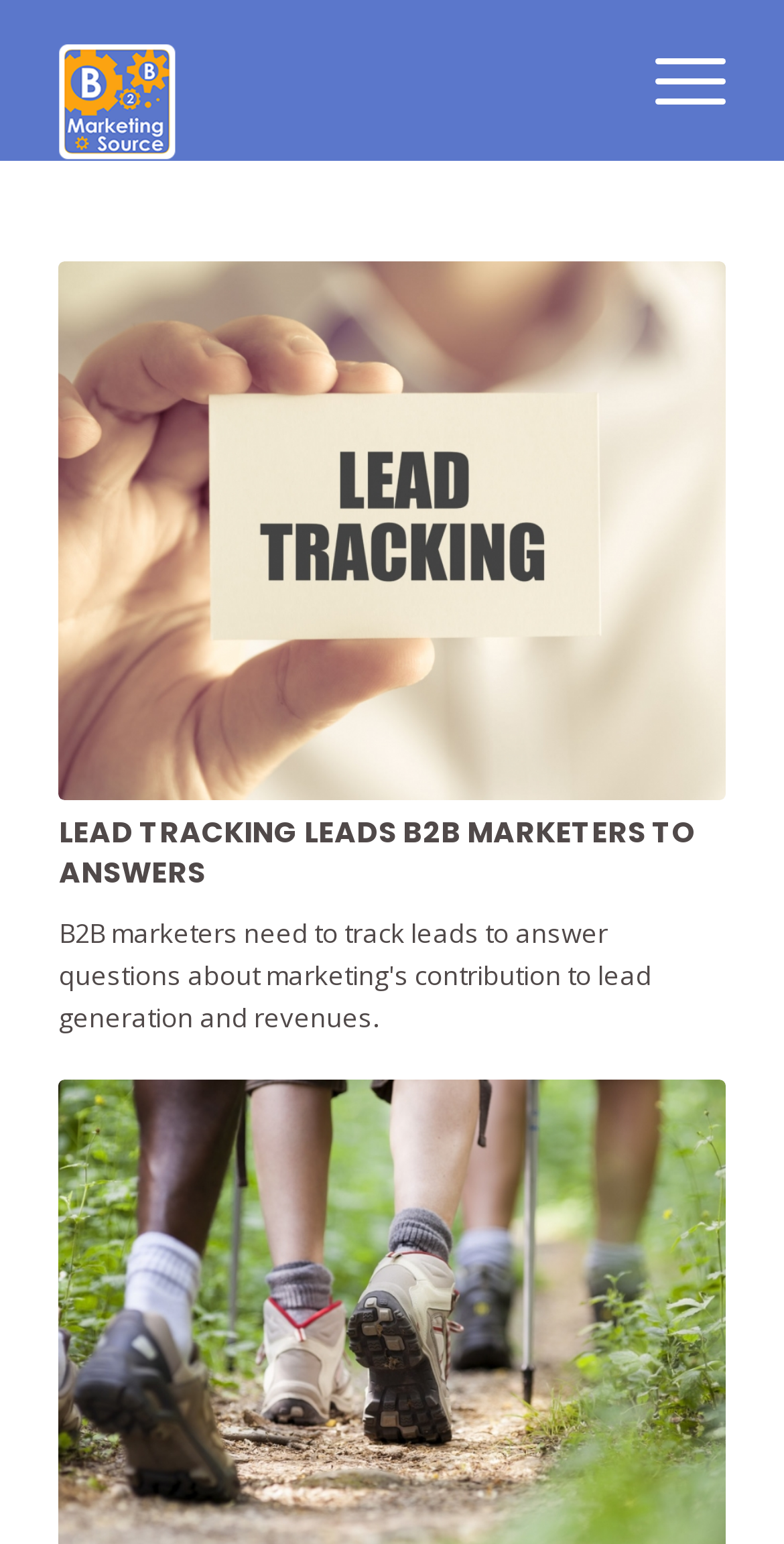What is the topic of the article on this page?
Use the image to give a comprehensive and detailed response to the question.

I looked at the heading element within the article and found the text 'LEAD TRACKING LEADS B2B MARKETERS TO ANSWERS', which suggests that the topic of the article is lead tracking.